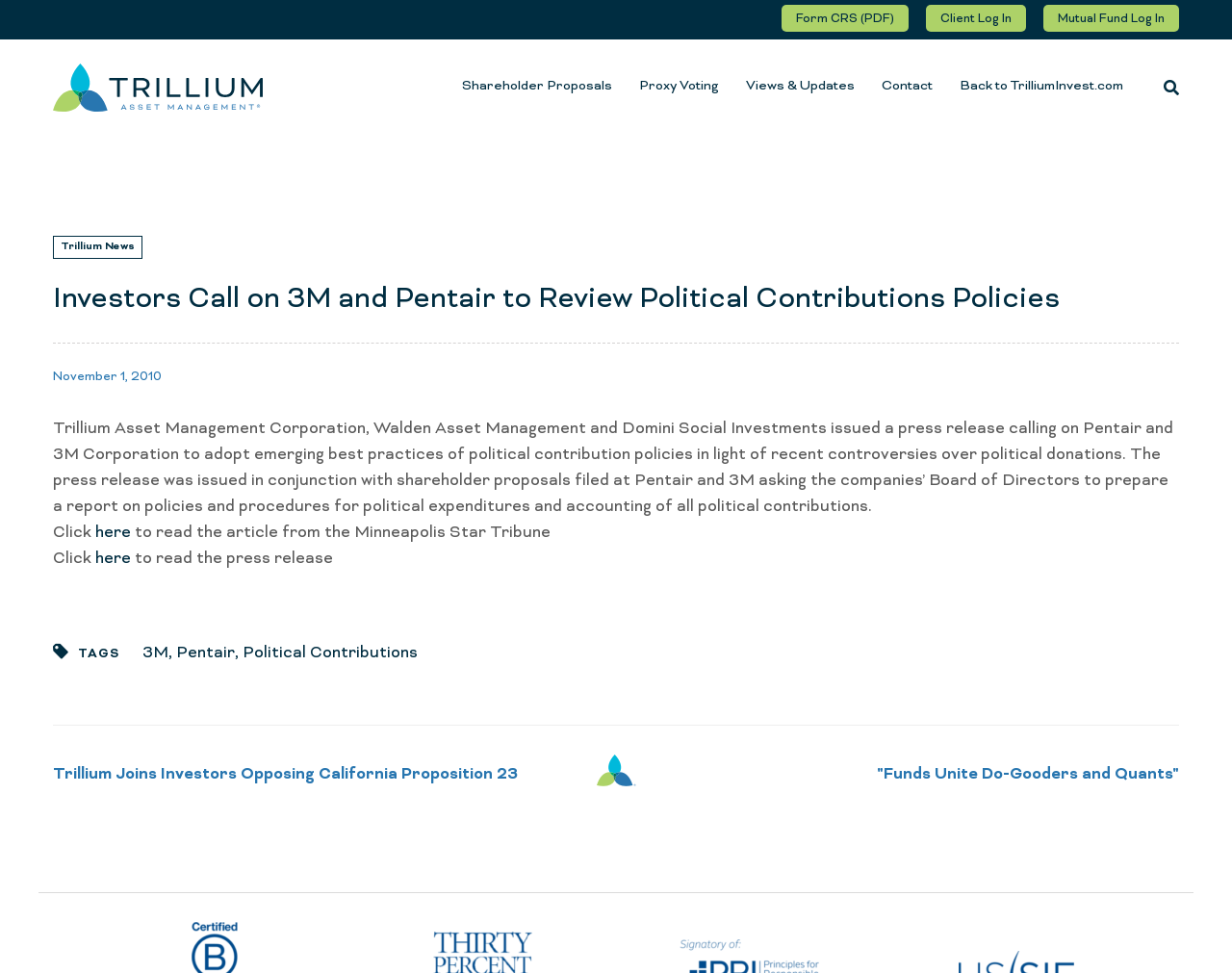Please mark the clickable region by giving the bounding box coordinates needed to complete this instruction: "Read the press release".

[0.077, 0.565, 0.109, 0.585]